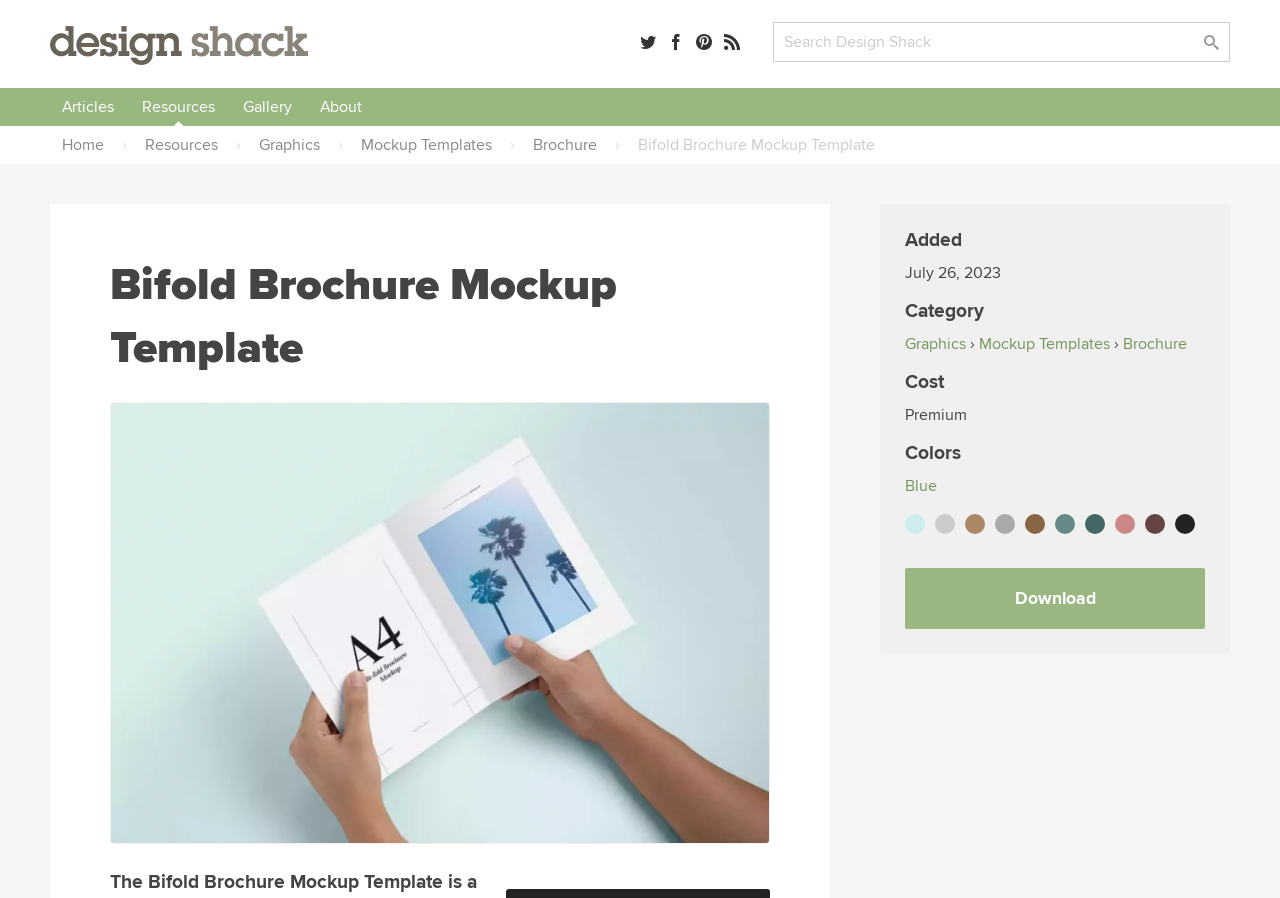Please specify the bounding box coordinates of the clickable section necessary to execute the following command: "View the graphics resources".

[0.193, 0.14, 0.259, 0.183]